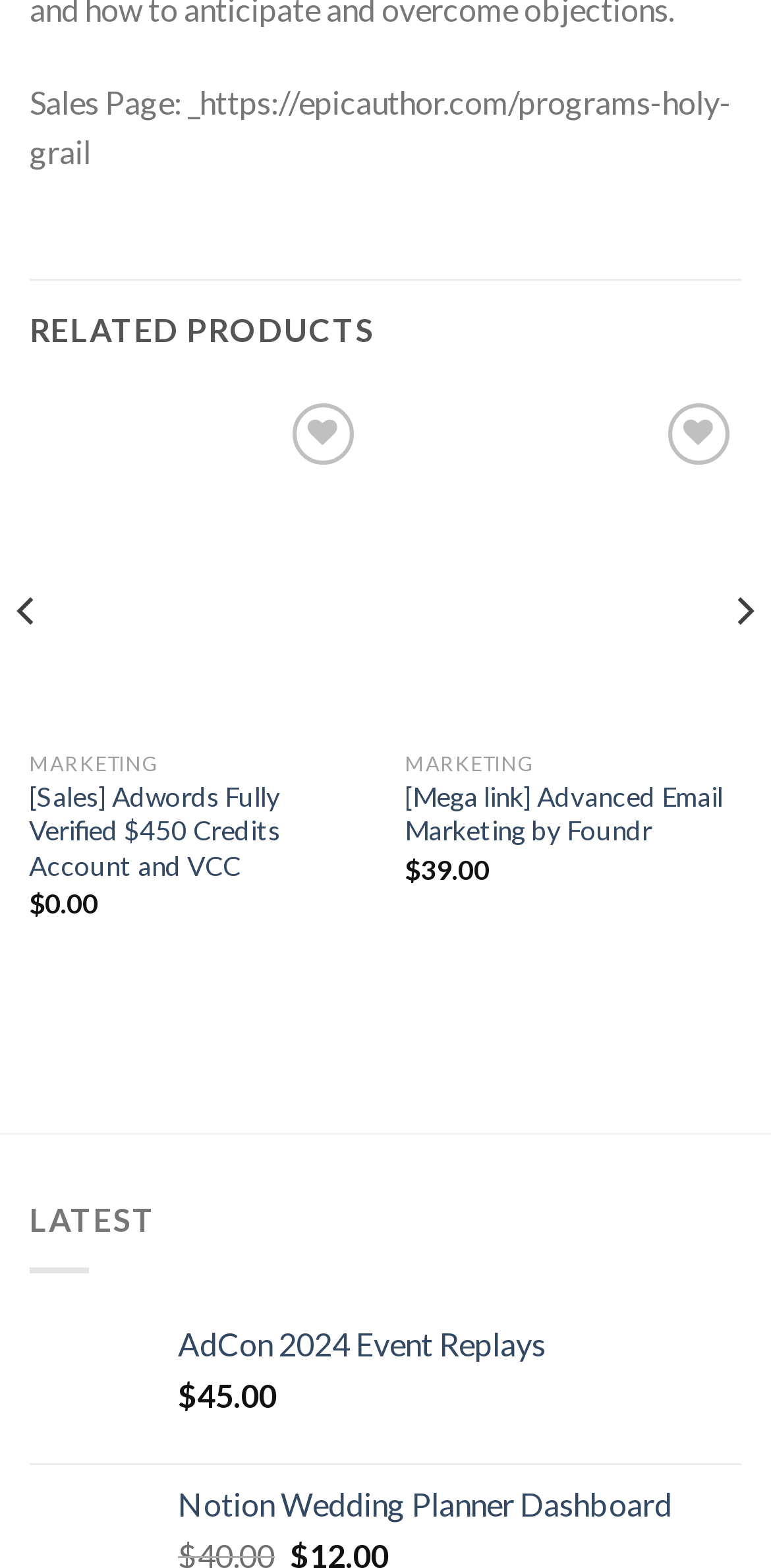Please predict the bounding box coordinates (top-left x, top-left y, bottom-right x, bottom-right y) for the UI element in the screenshot that fits the description: alt="Advanced-Email-Marketing"

[0.525, 0.251, 0.962, 0.466]